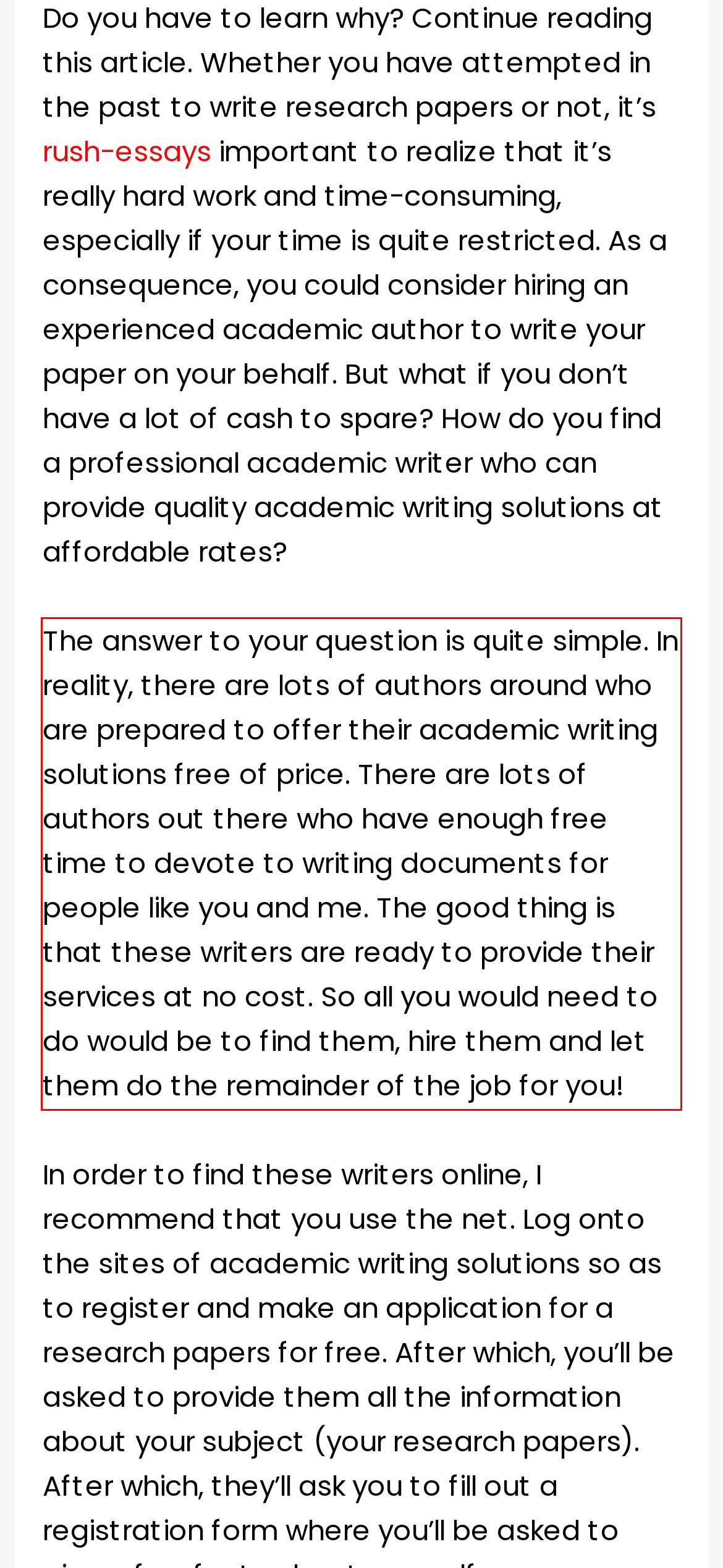You have a webpage screenshot with a red rectangle surrounding a UI element. Extract the text content from within this red bounding box.

The answer to your question is quite simple. In reality, there are lots of authors around who are prepared to offer their academic writing solutions free of price. There are lots of authors out there who have enough free time to devote to writing documents for people like you and me. The good thing is that these writers are ready to provide their services at no cost. So all you would need to do would be to find them, hire them and let them do the remainder of the job for you!